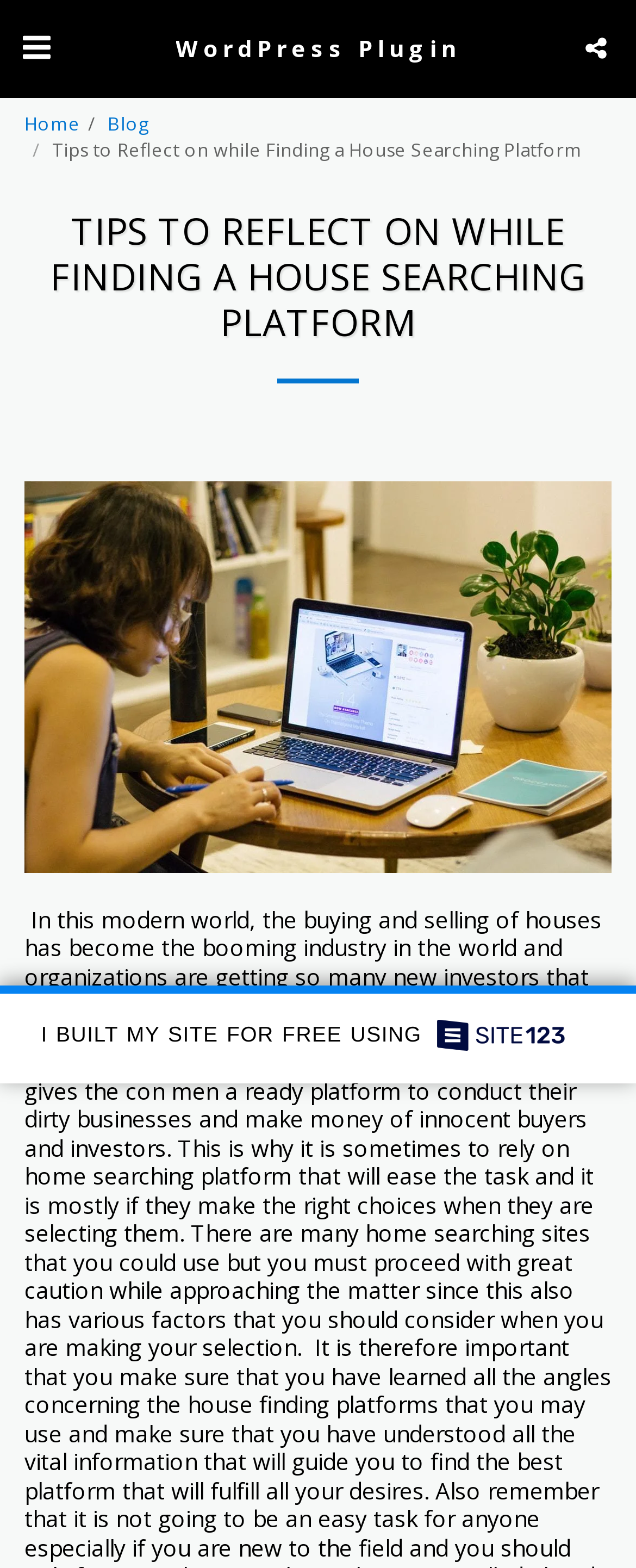What is the purpose of this webpage?
Please use the image to deliver a detailed and complete answer.

Based on the webpage content, it appears to provide tips and guidance for individuals searching for a house searching platform, likely a WordPress plugin.